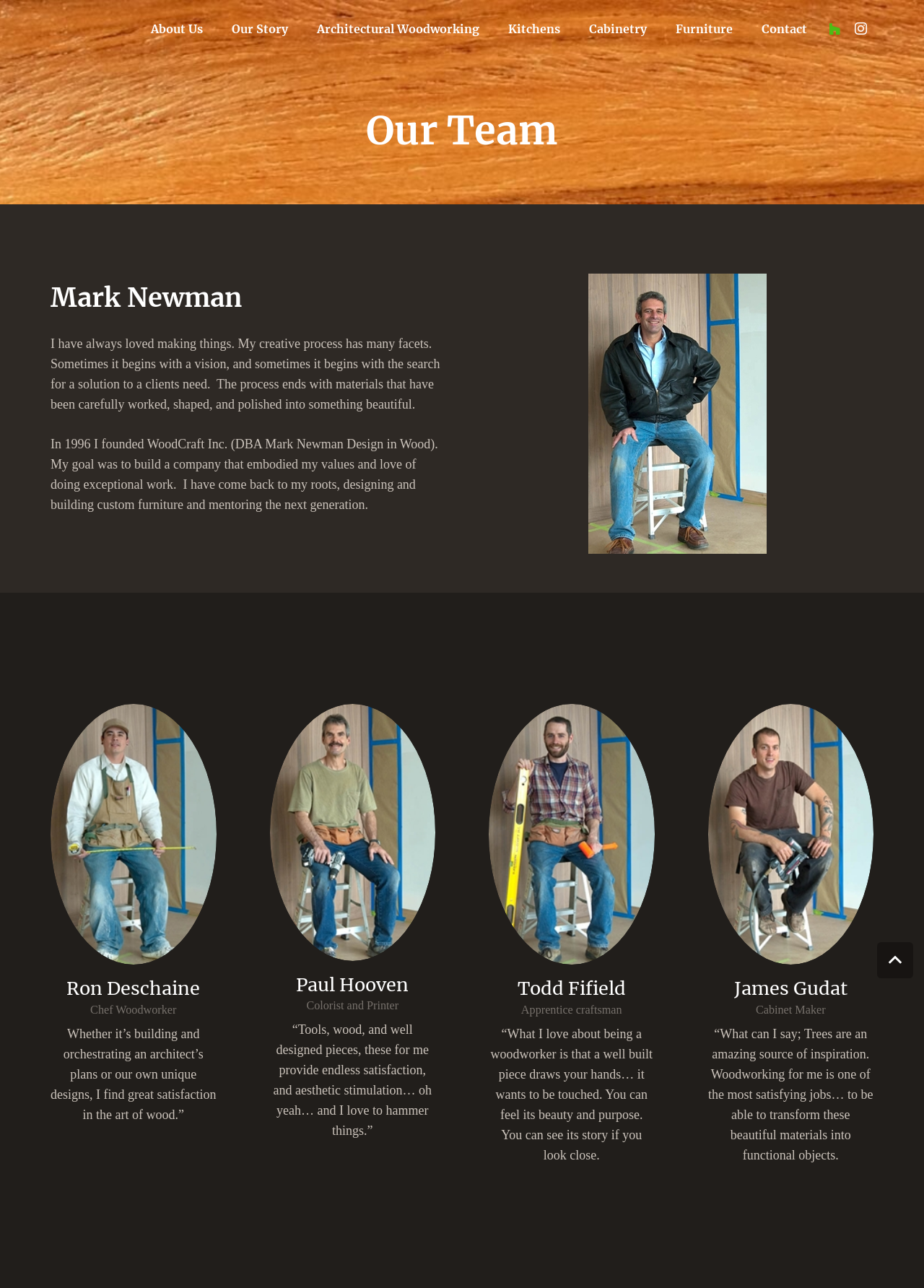Provide a one-word or short-phrase response to the question:
What is the social media platform represented by the link with the text ''?

Houzz